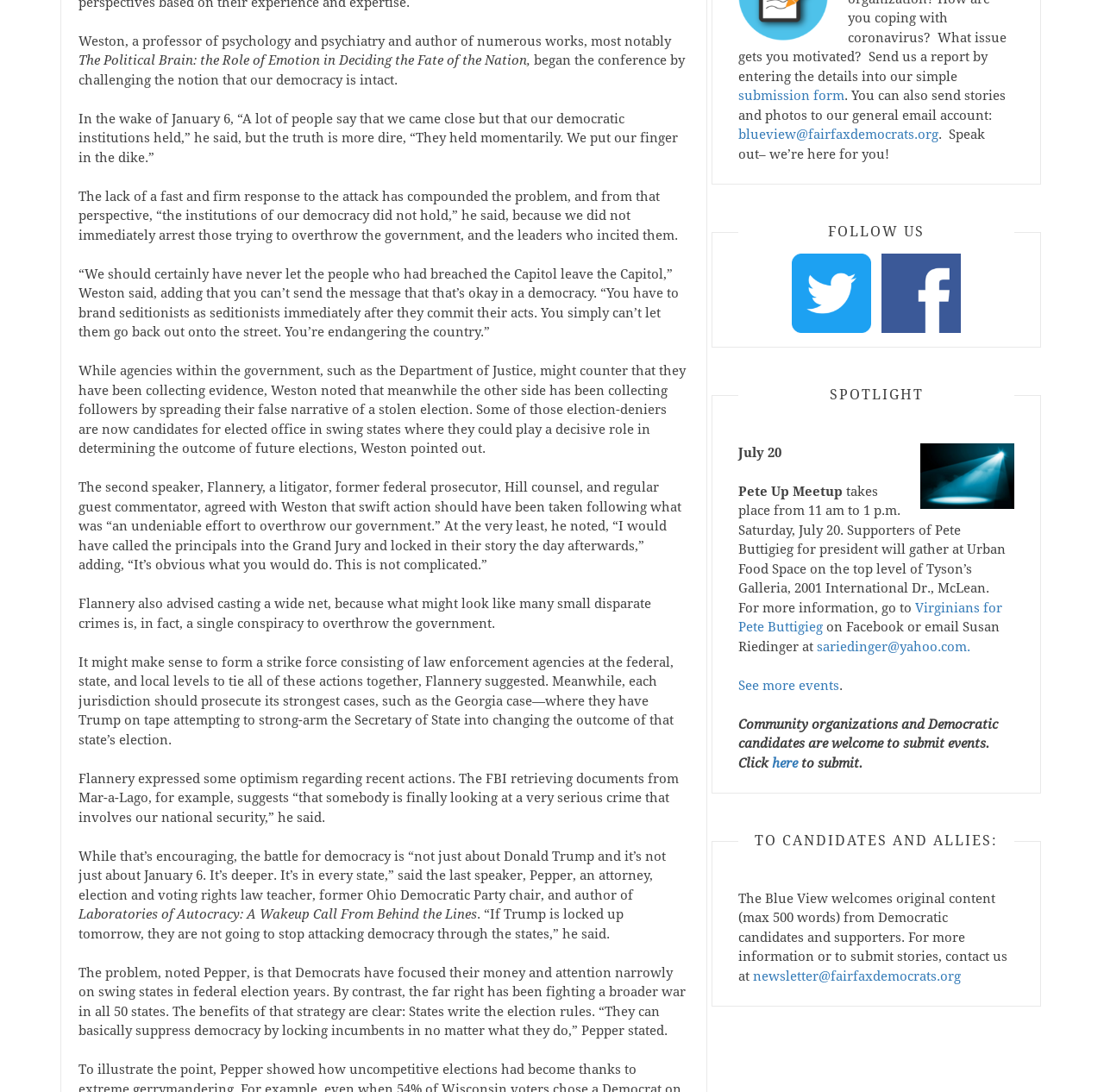Determine the bounding box coordinates of the section to be clicked to follow the instruction: "follow on Twitter". The coordinates should be given as four float numbers between 0 and 1, formatted as [left, top, right, bottom].

[0.717, 0.26, 0.789, 0.274]